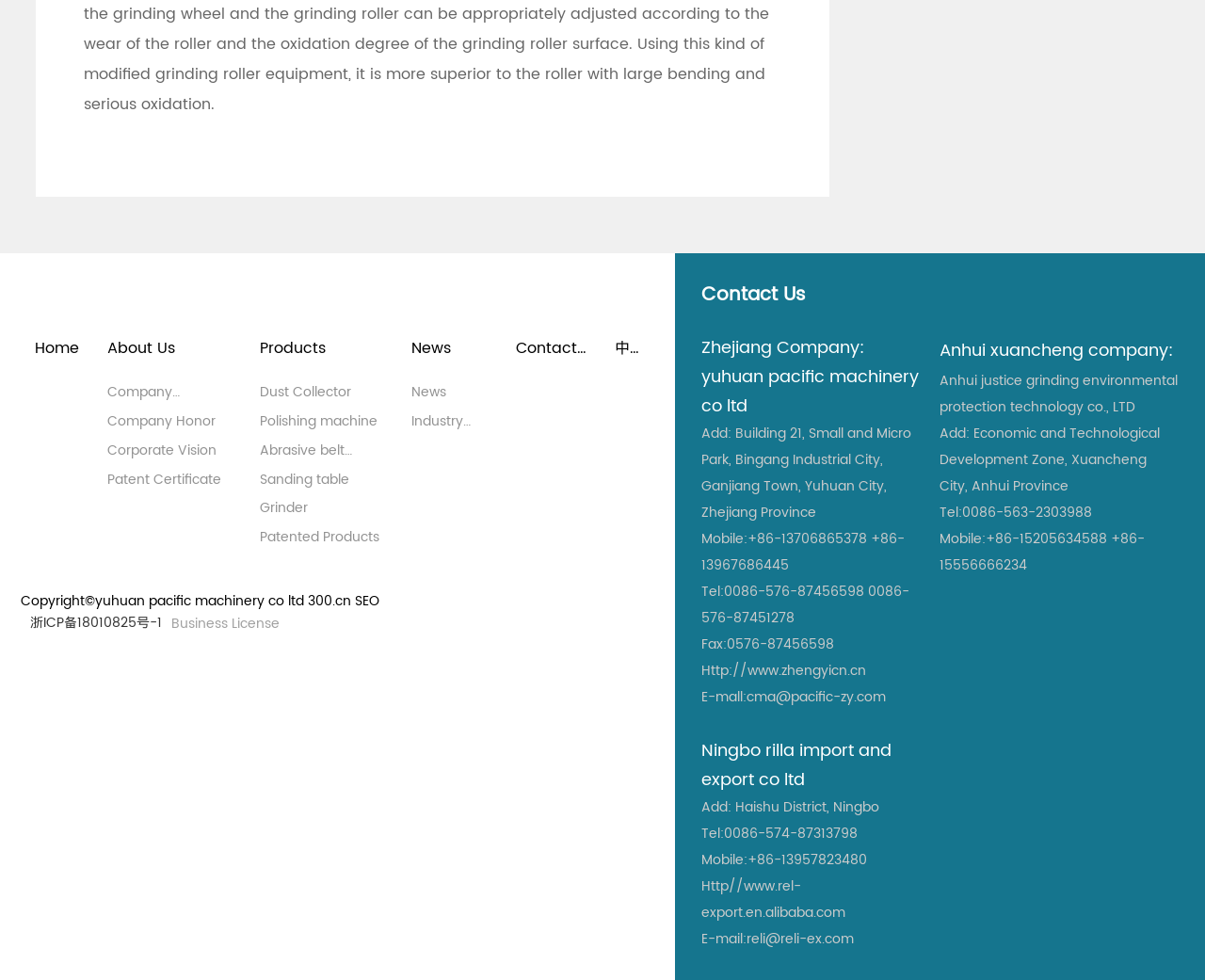What is the email address of the Ningbo company?
Provide an in-depth and detailed explanation in response to the question.

The email address of the Ningbo company is cma@pacific-zy.com, which can be found in the 'Contact Us' section of the webpage, under the 'Ningbo rilla import and export co ltd' information.